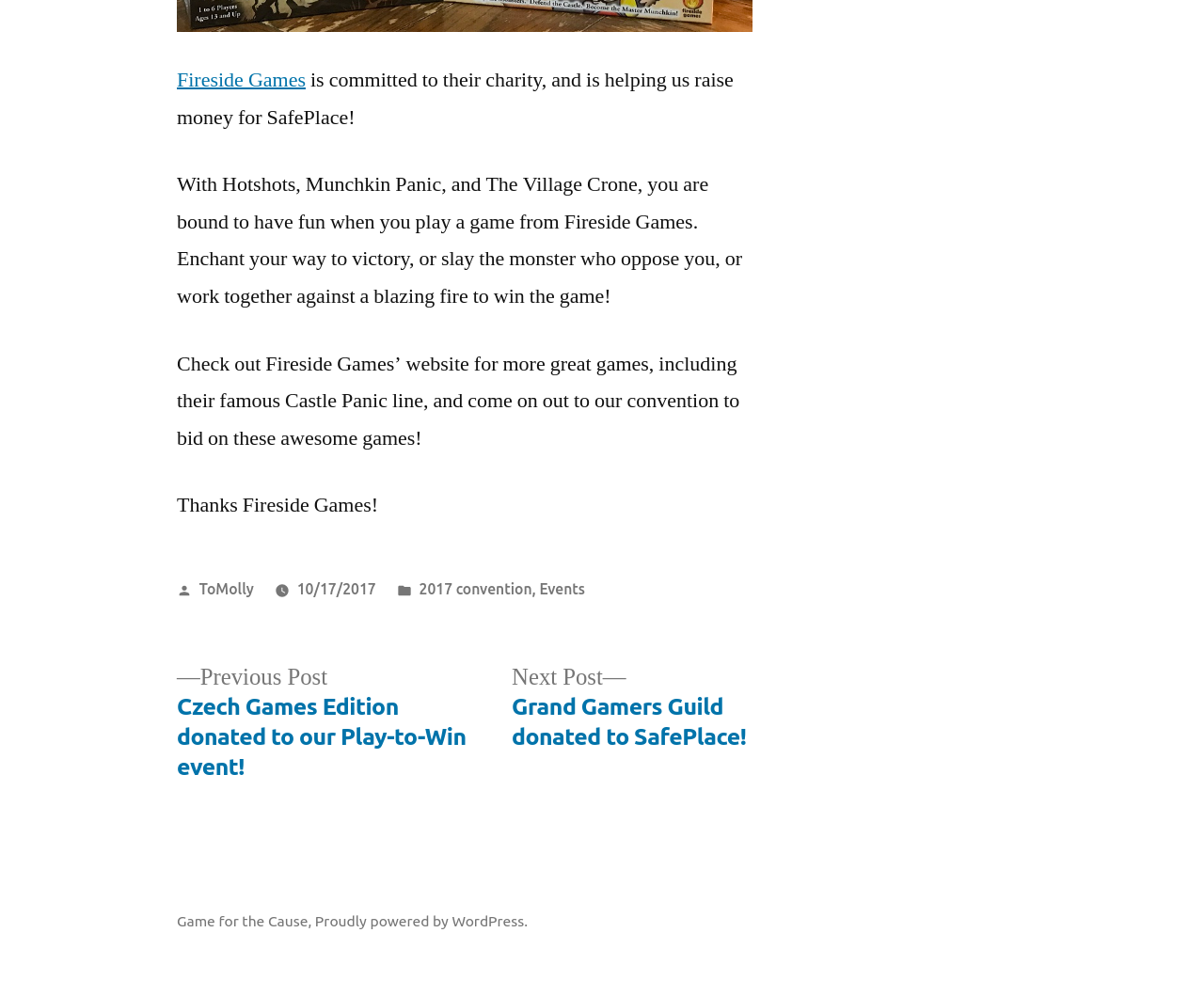What is the purpose of the convention?
Provide a detailed and extensive answer to the question.

The purpose of the convention is to raise money for SafePlace, as mentioned in the text. Fireside Games is helping to raise money for this charity by donating games to be bid on at the convention.